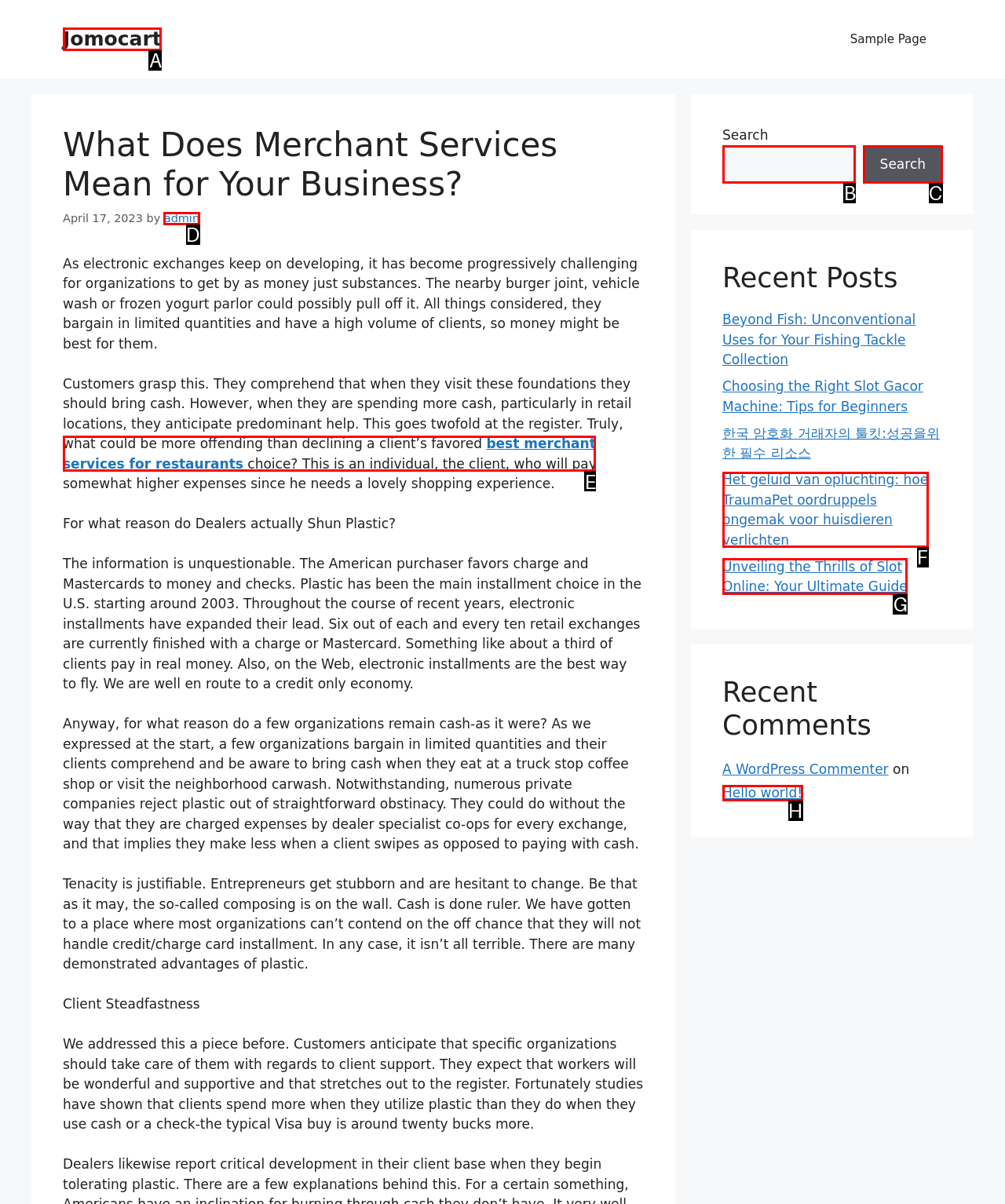Which option best describes: best merchant services for restaurants
Respond with the letter of the appropriate choice.

E